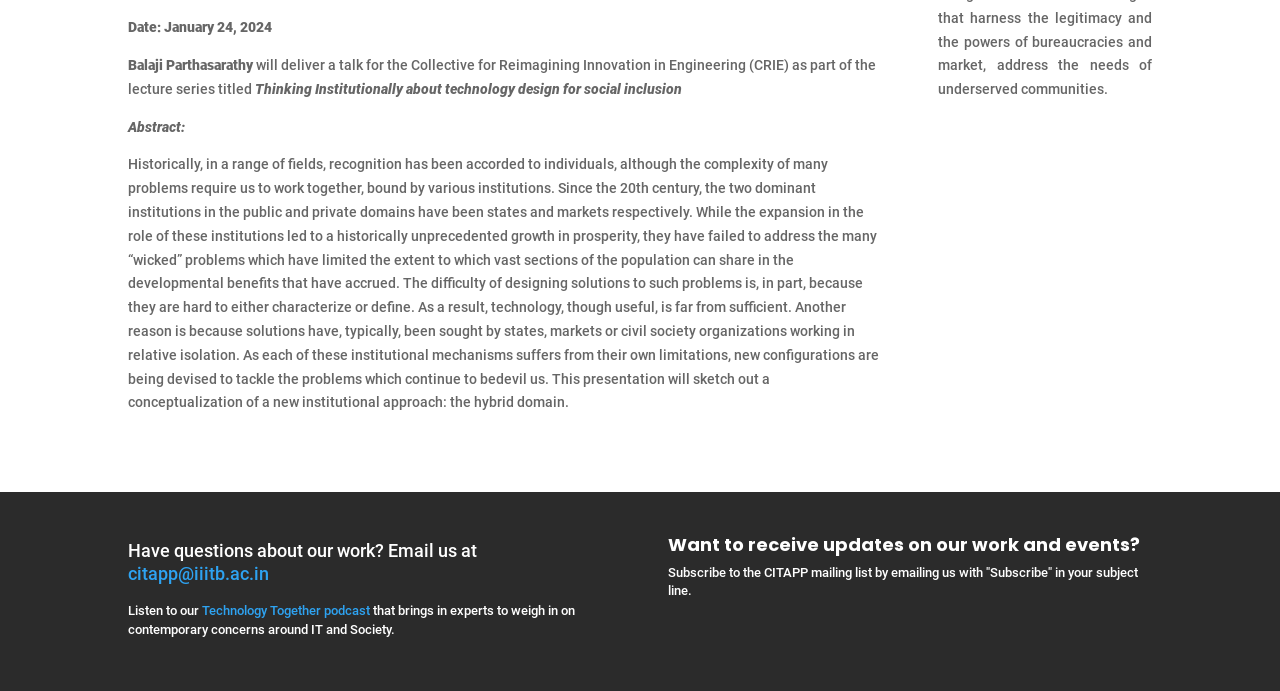Bounding box coordinates are given in the format (top-left x, top-left y, bottom-right x, bottom-right y). All values should be floating point numbers between 0 and 1. Provide the bounding box coordinate for the UI element described as: Technology Together podcast

[0.155, 0.873, 0.289, 0.895]